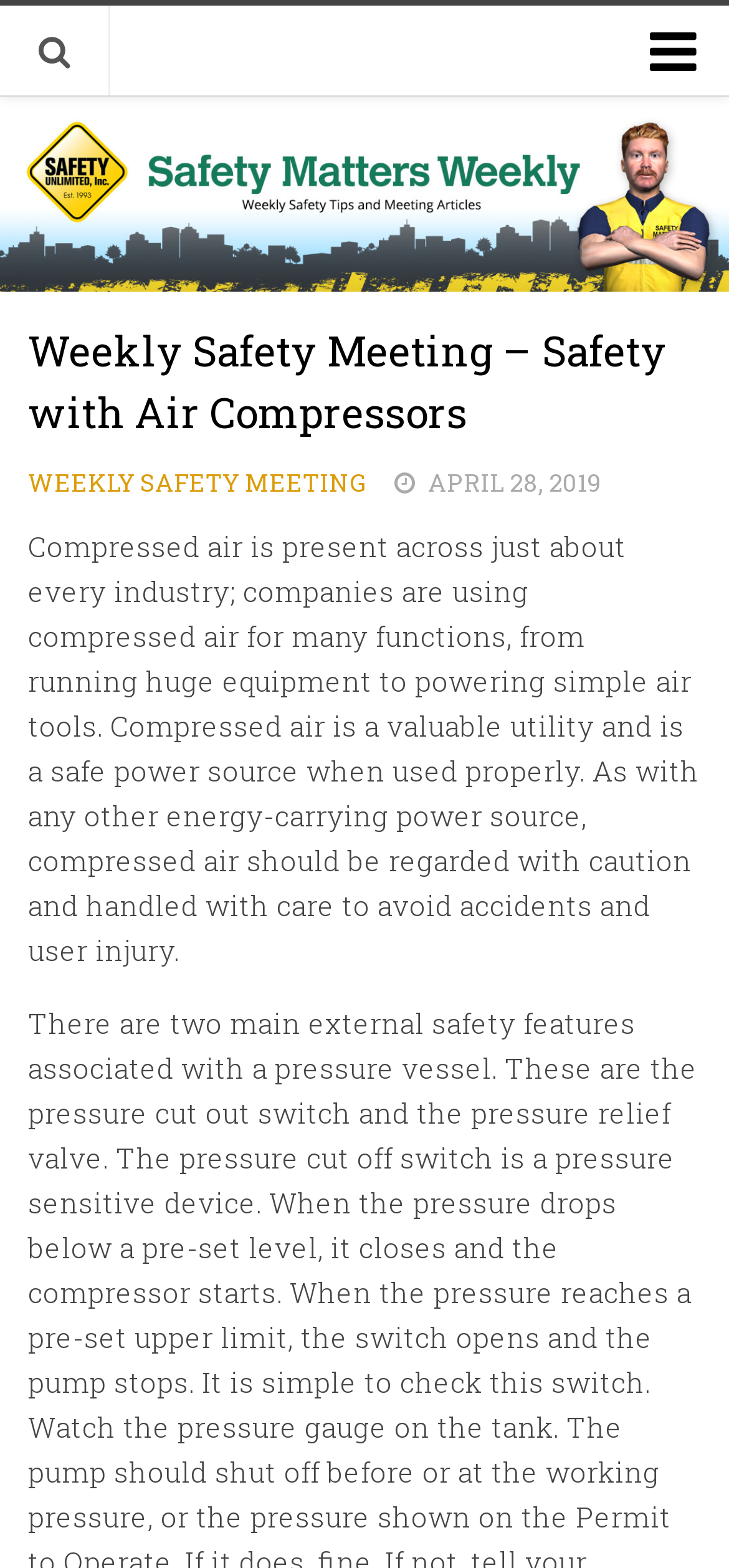What is the purpose of compressed air?
Please give a detailed and thorough answer to the question, covering all relevant points.

I found the purpose of compressed air by reading the static text element that appears below the heading, which explains that compressed air is used to run huge equipment and power simple air tools.